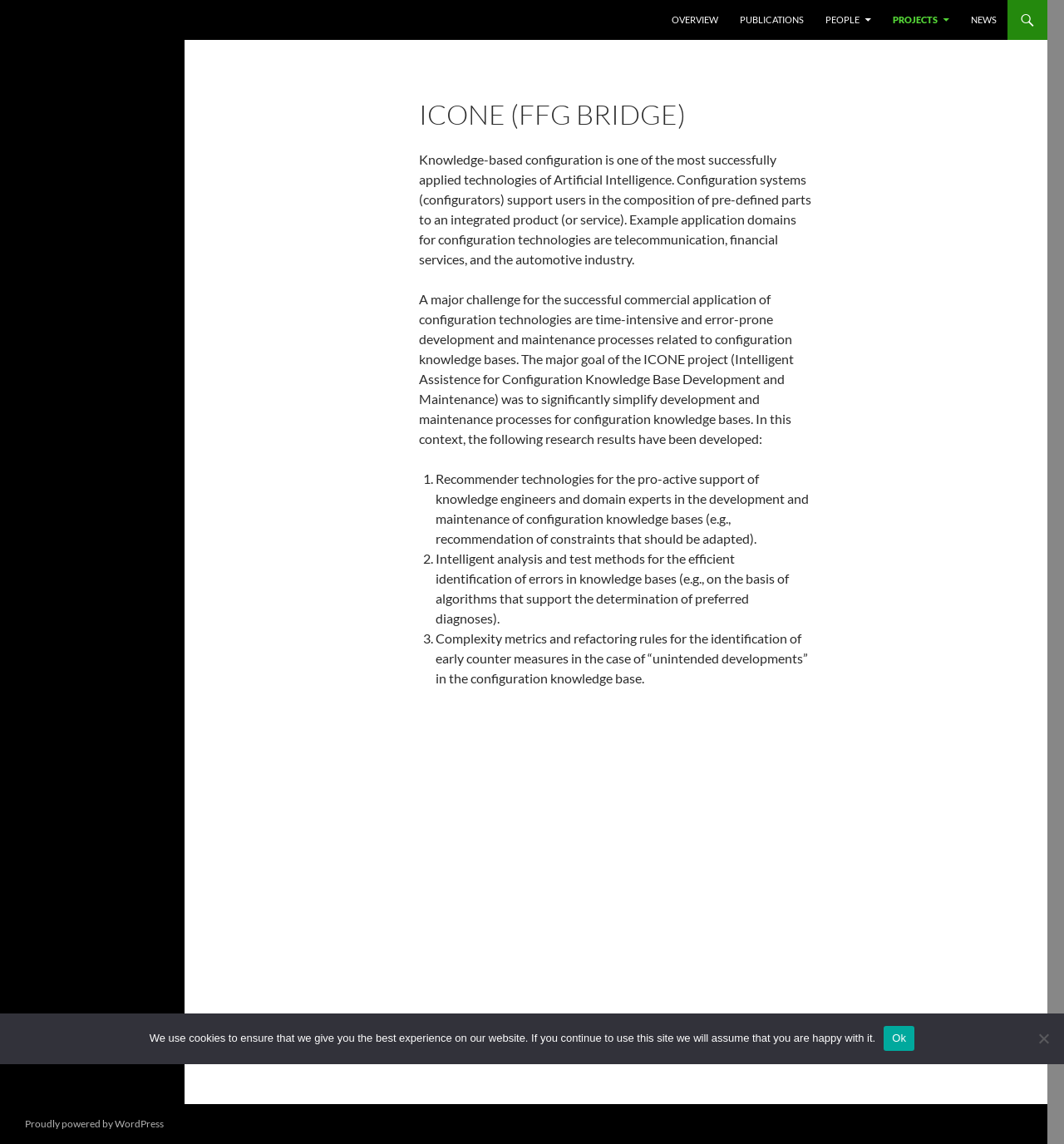Please identify the bounding box coordinates of the element's region that should be clicked to execute the following instruction: "Click on the 'INICIO' menu item". The bounding box coordinates must be four float numbers between 0 and 1, i.e., [left, top, right, bottom].

None